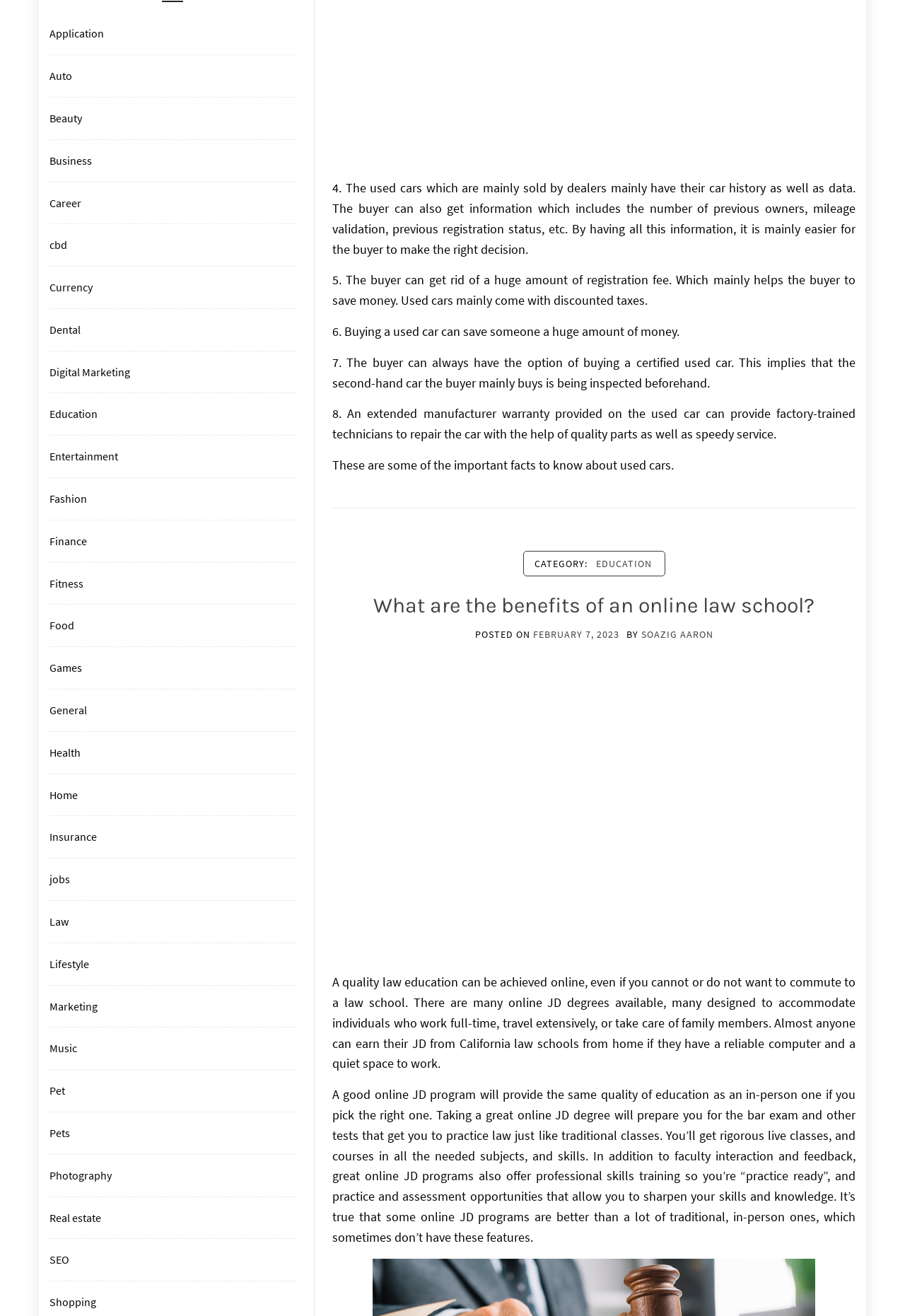Please identify the bounding box coordinates of the region to click in order to complete the task: "Read the article about 'What are the benefits of an online law school?'". The coordinates must be four float numbers between 0 and 1, specified as [left, top, right, bottom].

[0.413, 0.45, 0.9, 0.47]